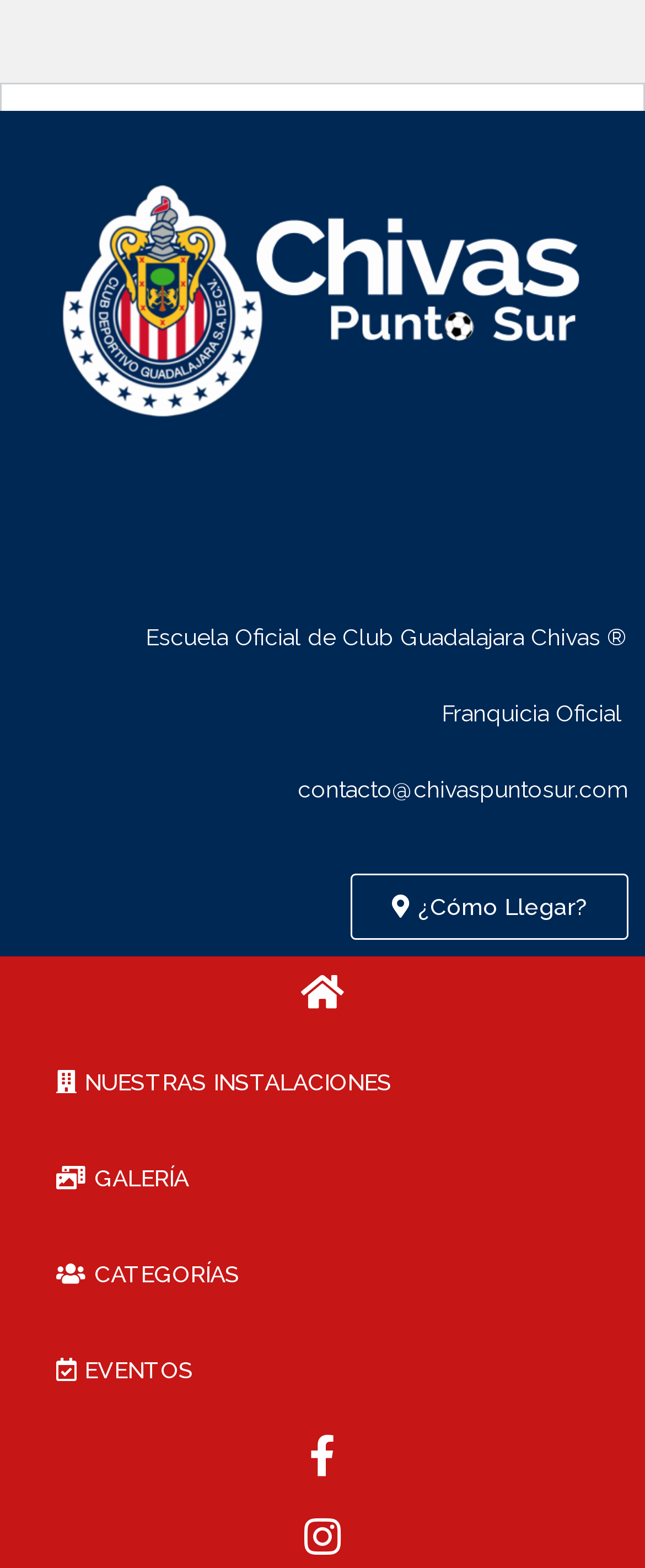Please find the bounding box coordinates (top-left x, top-left y, bottom-right x, bottom-right y) in the screenshot for the UI element described as follows: CATEGORÍAS

[0.026, 0.792, 0.433, 0.832]